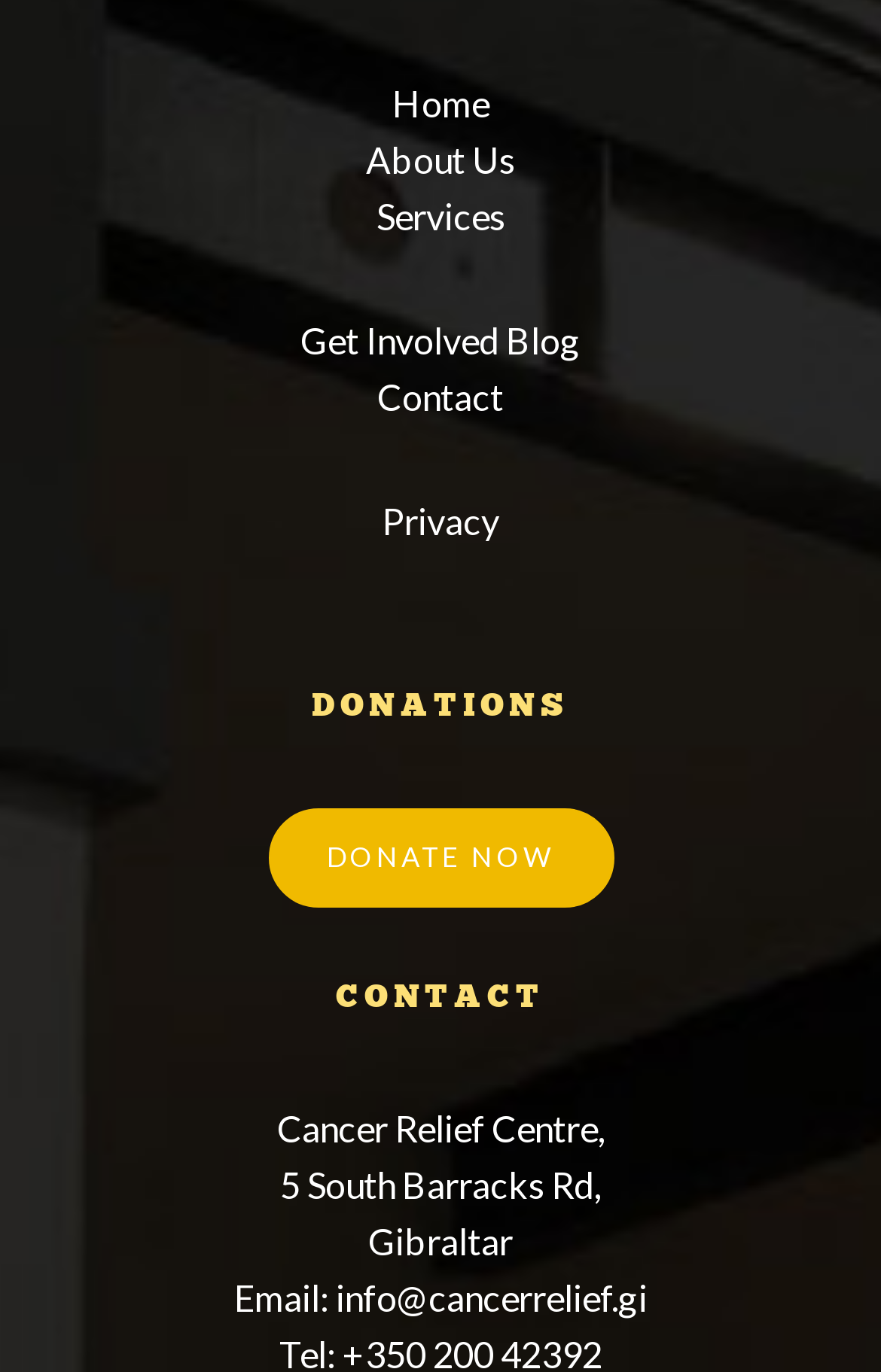Please specify the bounding box coordinates for the clickable region that will help you carry out the instruction: "explore services".

[0.427, 0.142, 0.573, 0.173]